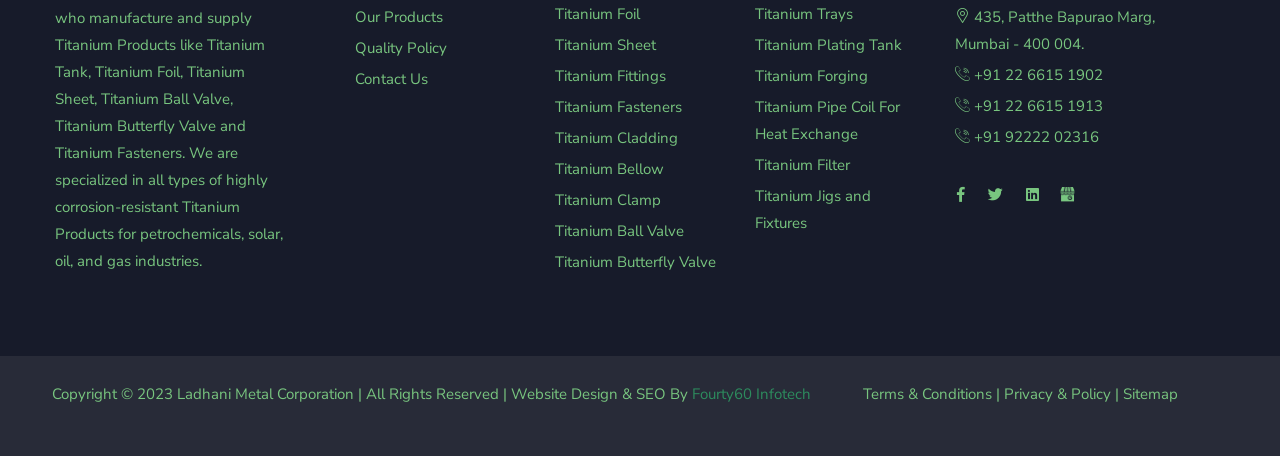Determine the bounding box coordinates of the region that needs to be clicked to achieve the task: "View Terms & Conditions".

[0.674, 0.843, 0.775, 0.887]